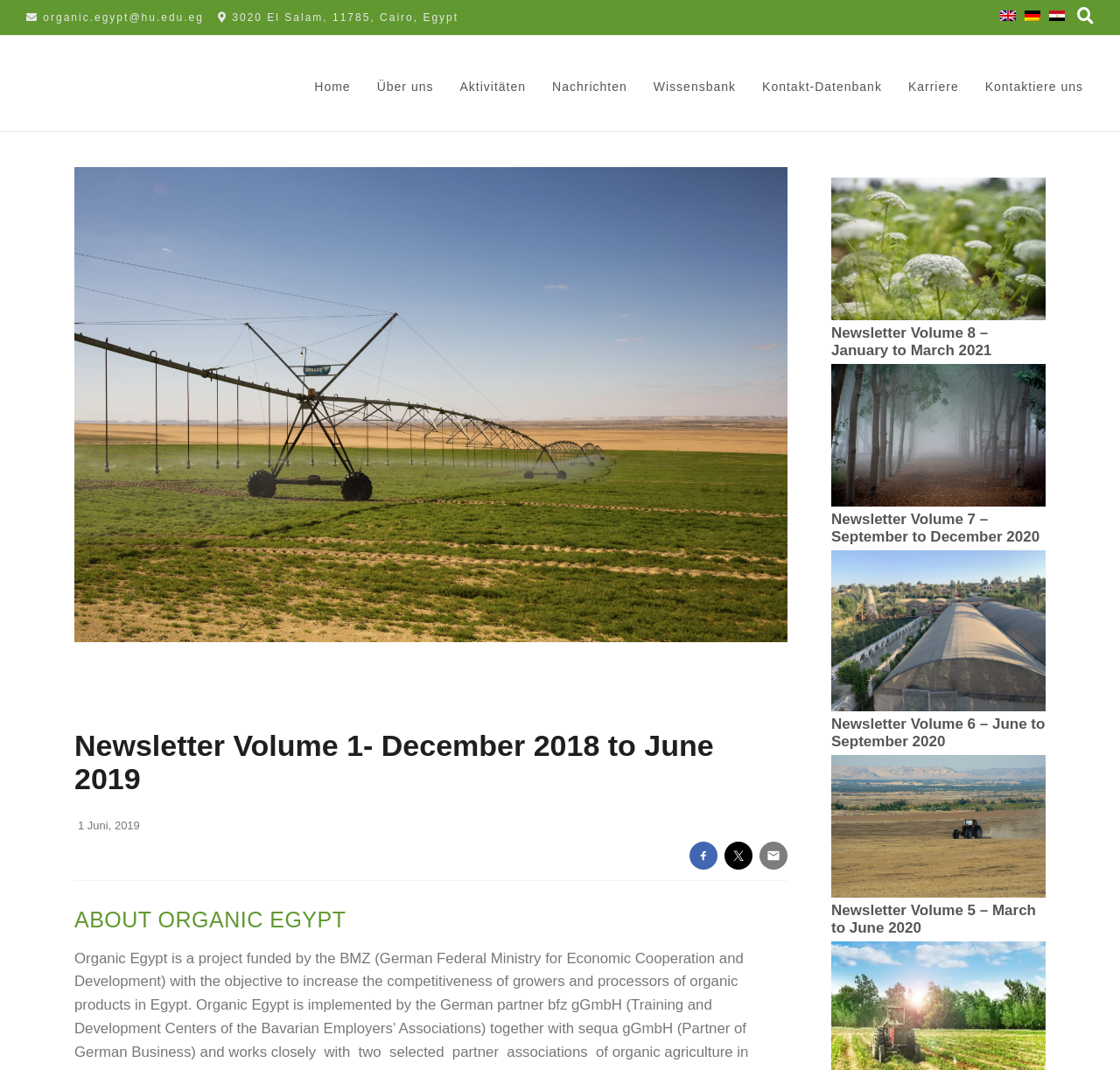Specify the bounding box coordinates of the region I need to click to perform the following instruction: "Go to home page". The coordinates must be four float numbers in the range of 0 to 1, i.e., [left, top, right, bottom].

[0.271, 0.066, 0.322, 0.096]